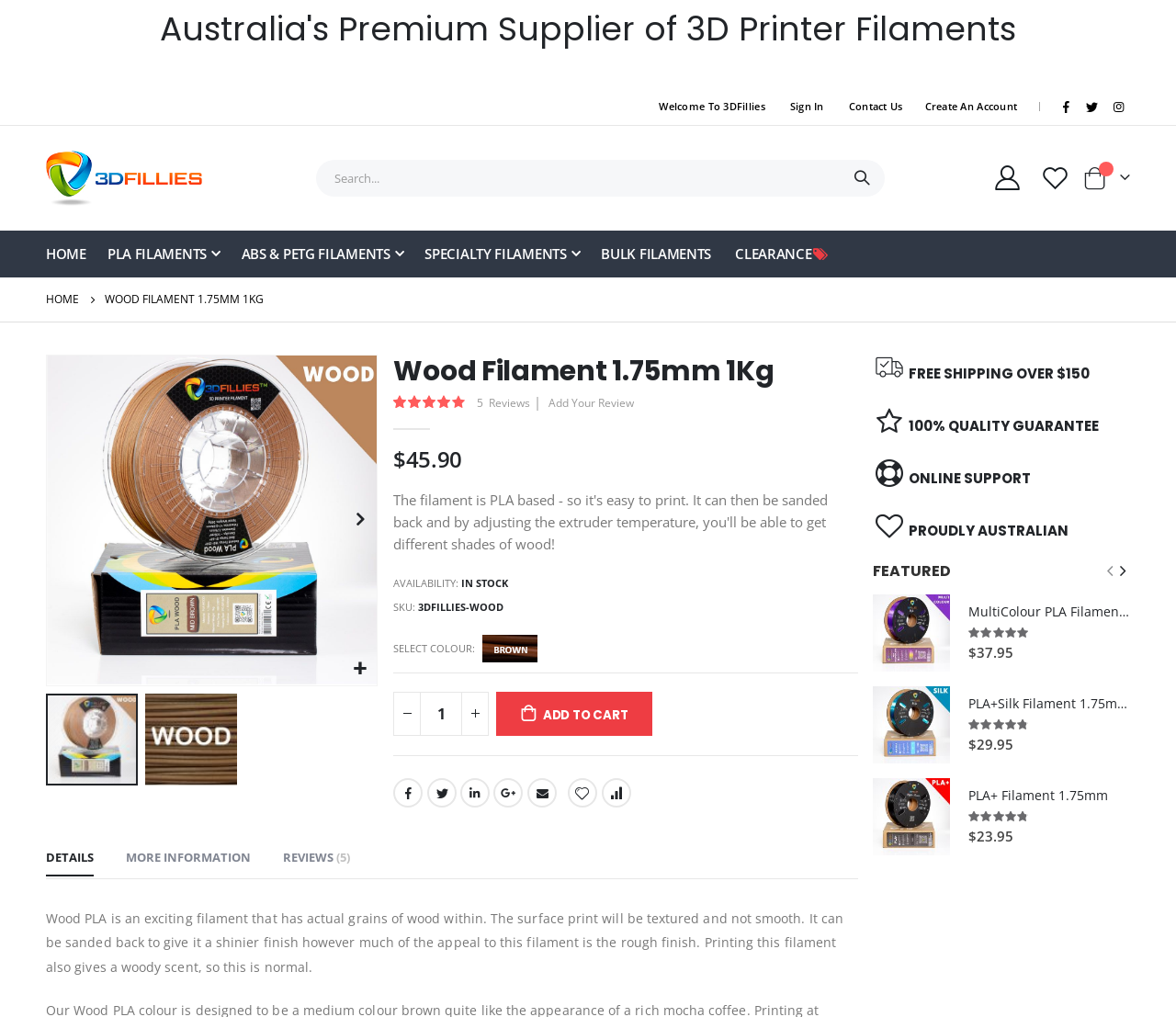Consider the image and give a detailed and elaborate answer to the question: 
What is the availability of the product?

The availability of the product can be found in the generic element with the text 'Availability' which is located in the product information section. This element contains a static text element with the text 'AVAILABILITY:' and another static text element with the text 'IN STOCK'.